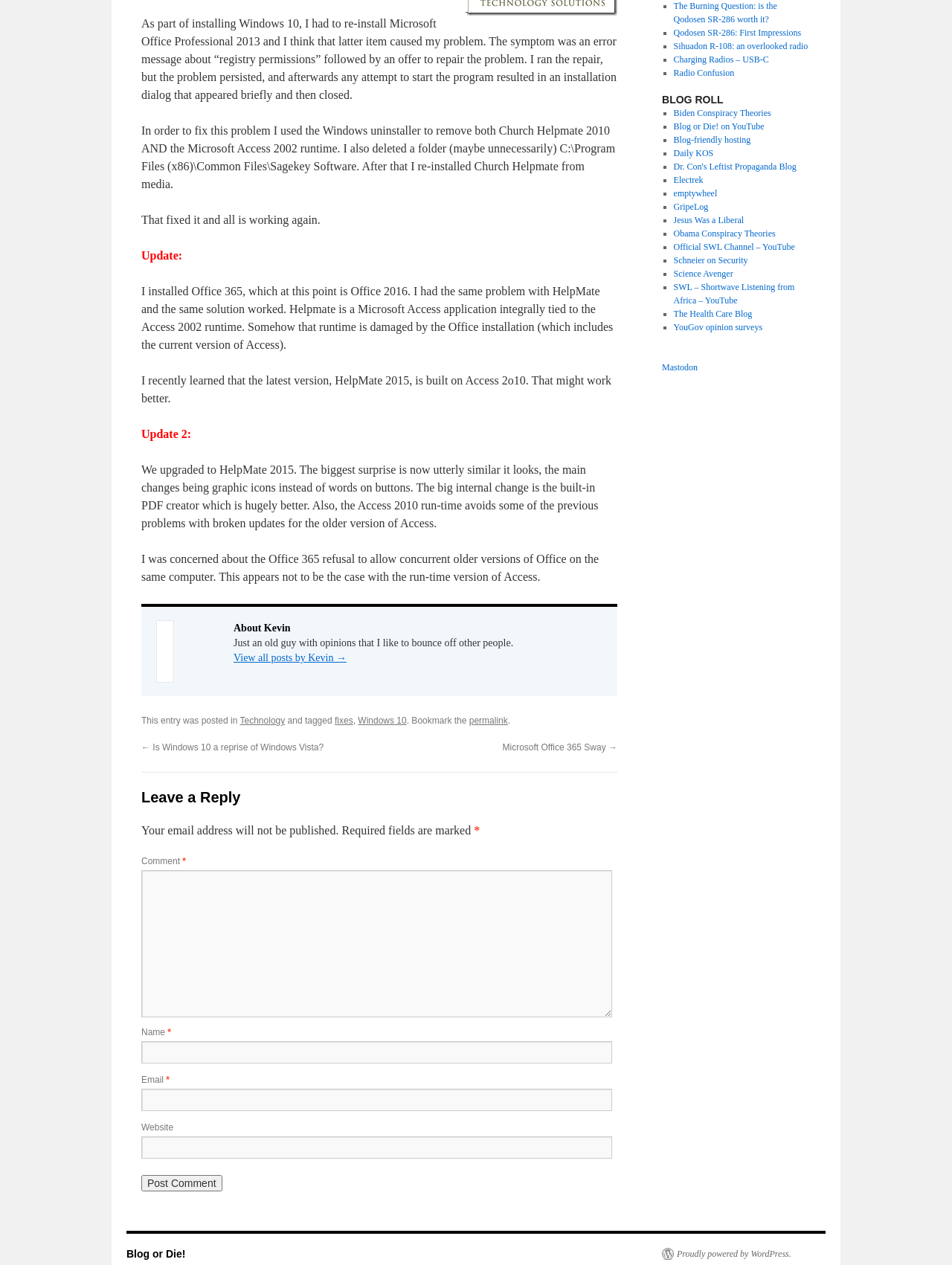Provide the bounding box coordinates for the specified HTML element described in this description: "Biden Conspiracy Theories". The coordinates should be four float numbers ranging from 0 to 1, in the format [left, top, right, bottom].

[0.707, 0.085, 0.81, 0.093]